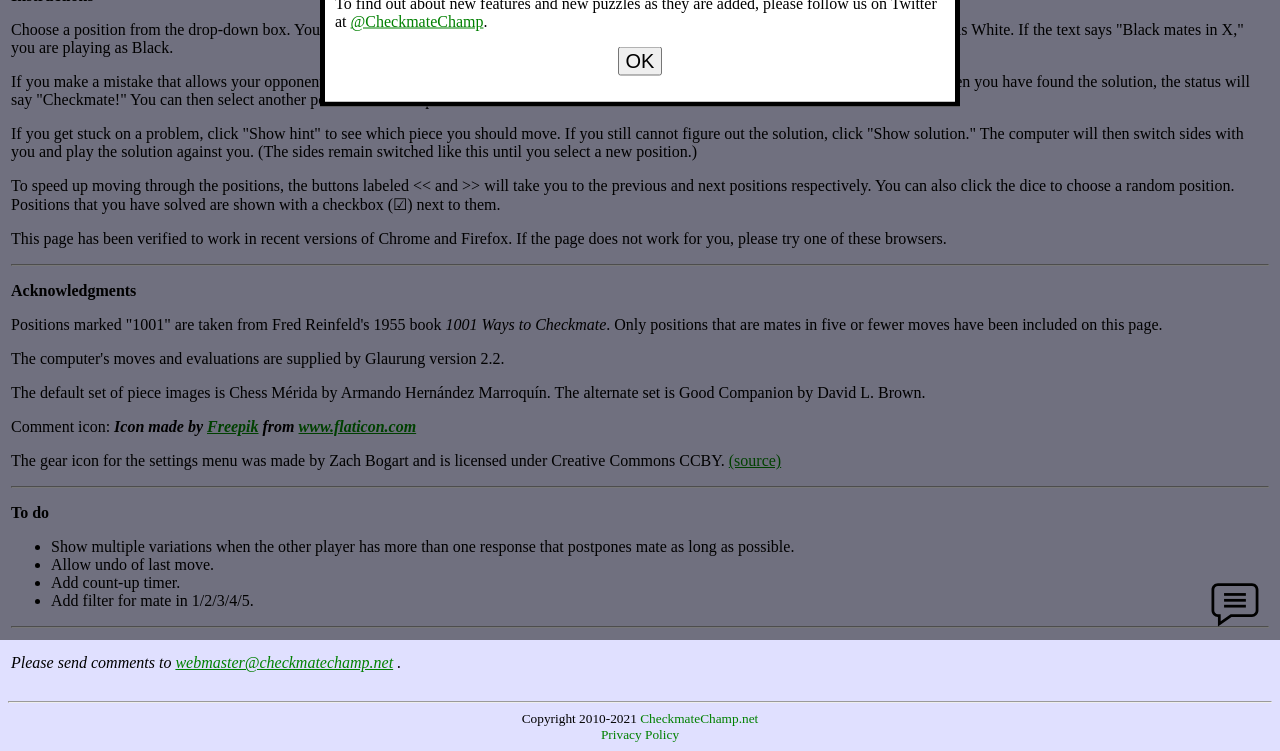Highlight the bounding box of the UI element that corresponds to this description: "Privacy Policy".

[0.469, 0.968, 0.531, 0.988]